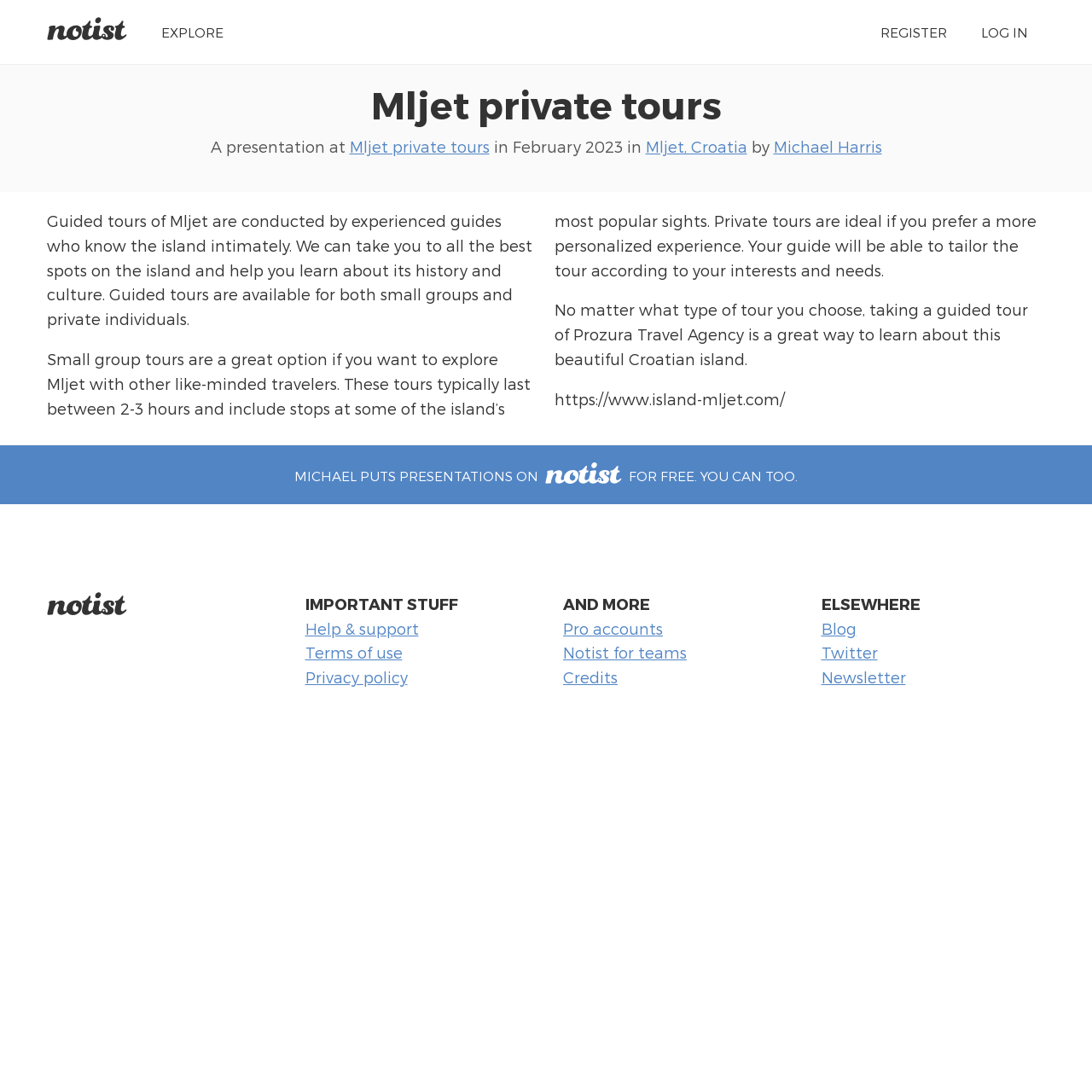Please provide a detailed answer to the question below by examining the image:
What is the website URL mentioned on the webpage?

The webpage contains a static text element with the URL 'https://www.island-mljet.com/' which is likely a website related to Mljet island.